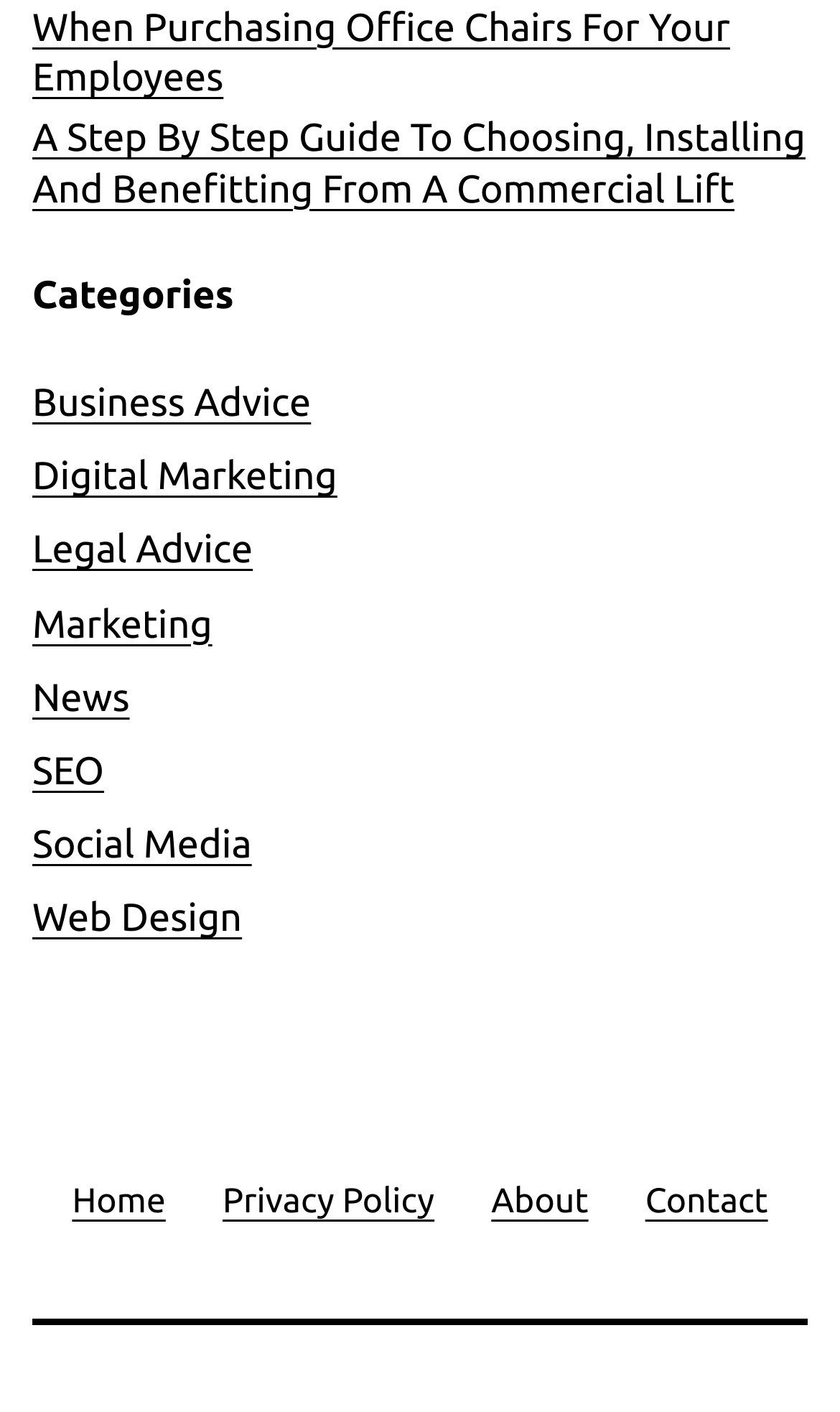Given the element description "Social Media" in the screenshot, predict the bounding box coordinates of that UI element.

[0.038, 0.583, 0.3, 0.614]